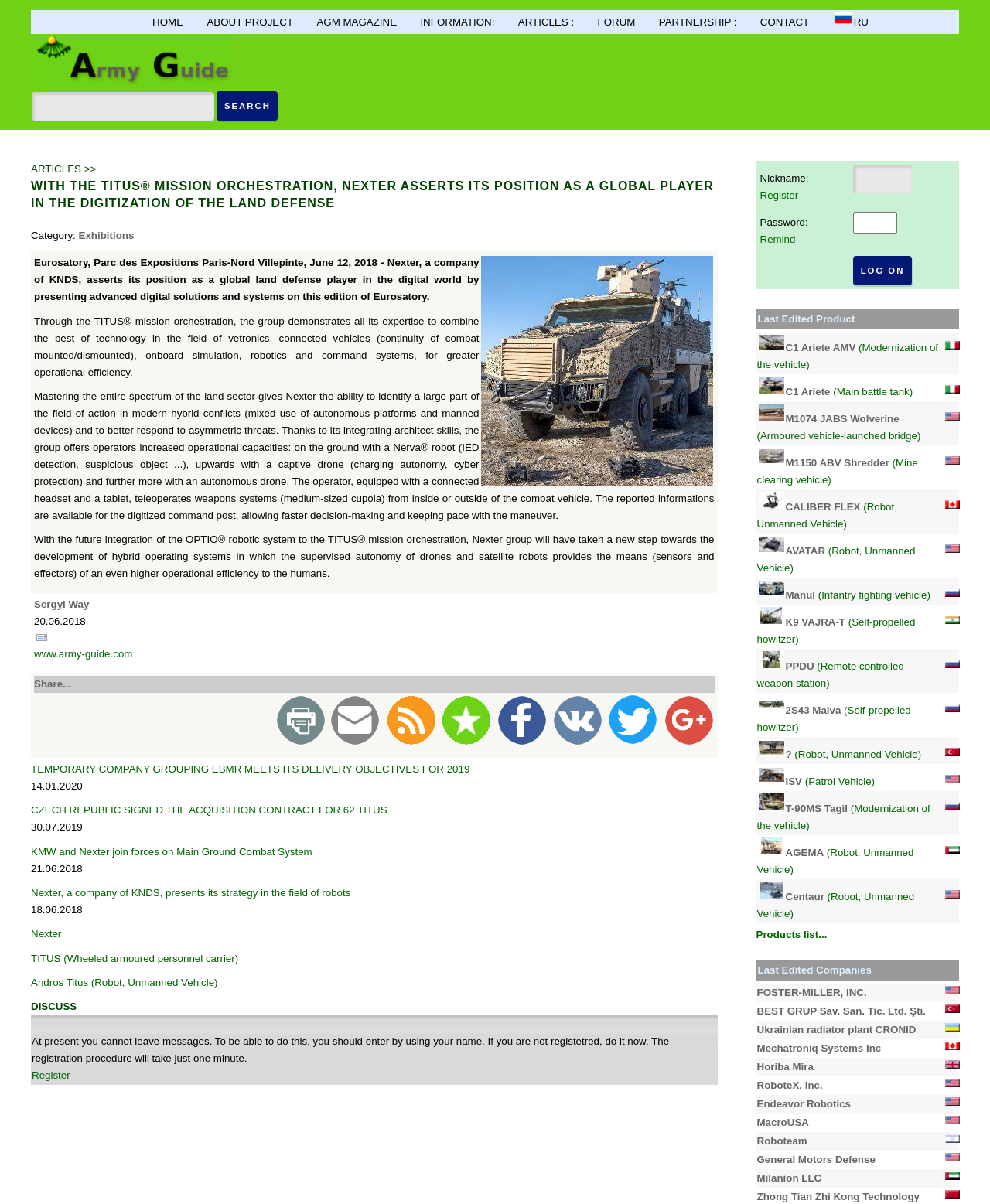Please identify the bounding box coordinates of the region to click in order to complete the given instruction: "Visit Facebook page". The coordinates should be four float numbers between 0 and 1, i.e., [left, top, right, bottom].

None